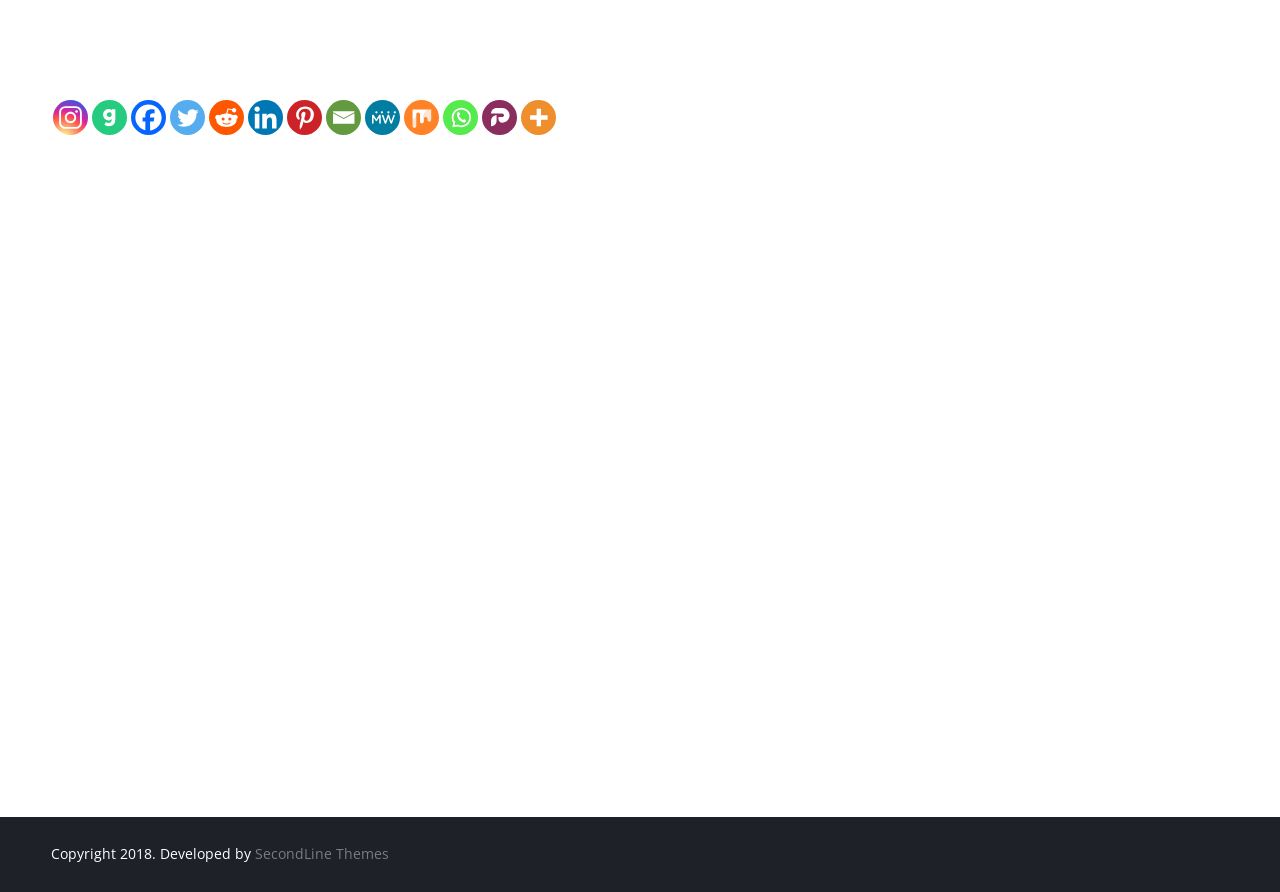Find the bounding box coordinates of the UI element according to this description: "title="More"".

[0.407, 0.112, 0.435, 0.151]